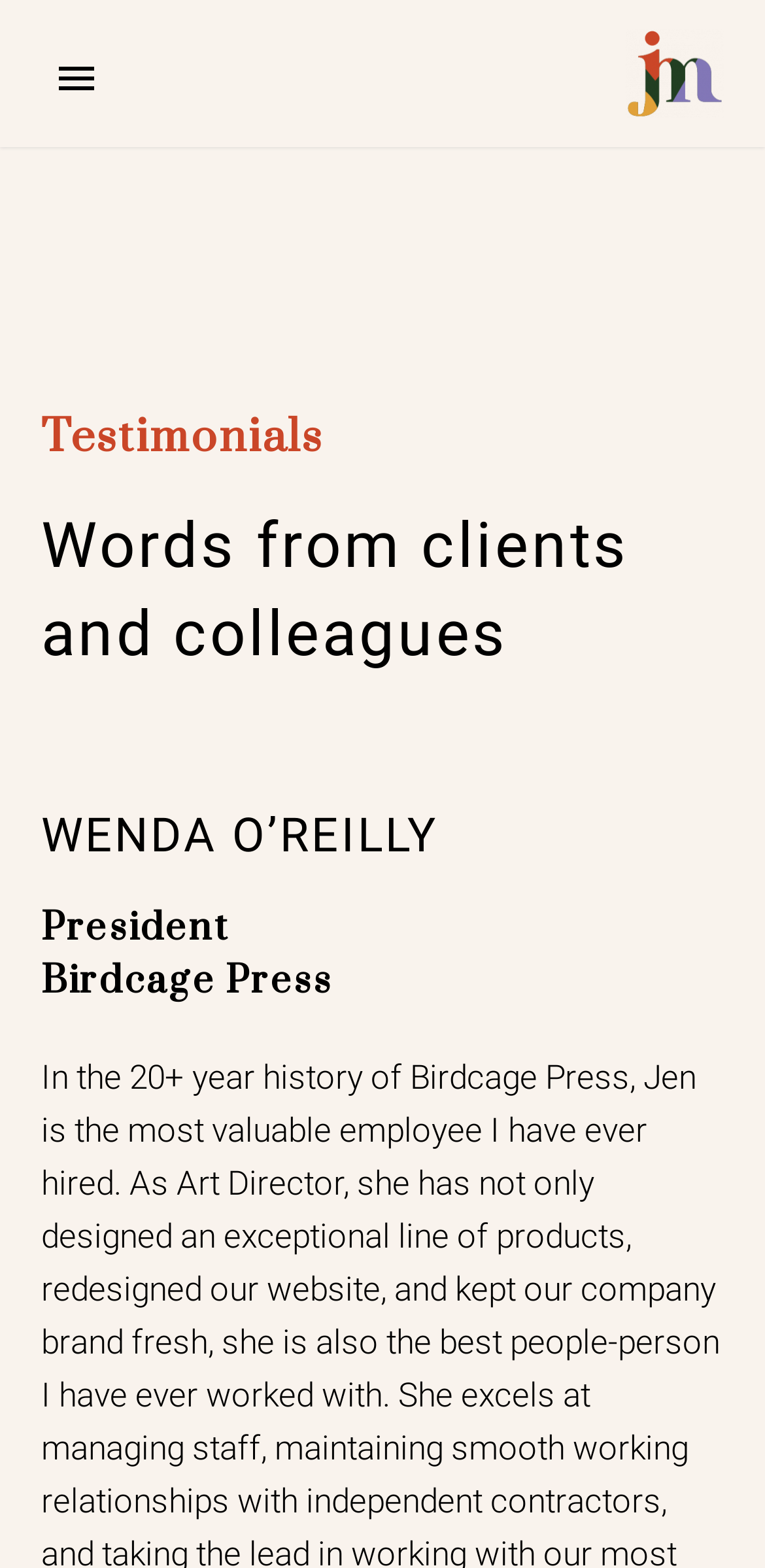Given the element description: "Primary Menu", predict the bounding box coordinates of the UI element it refers to, using four float numbers between 0 and 1, i.e., [left, top, right, bottom].

[0.054, 0.031, 0.146, 0.068]